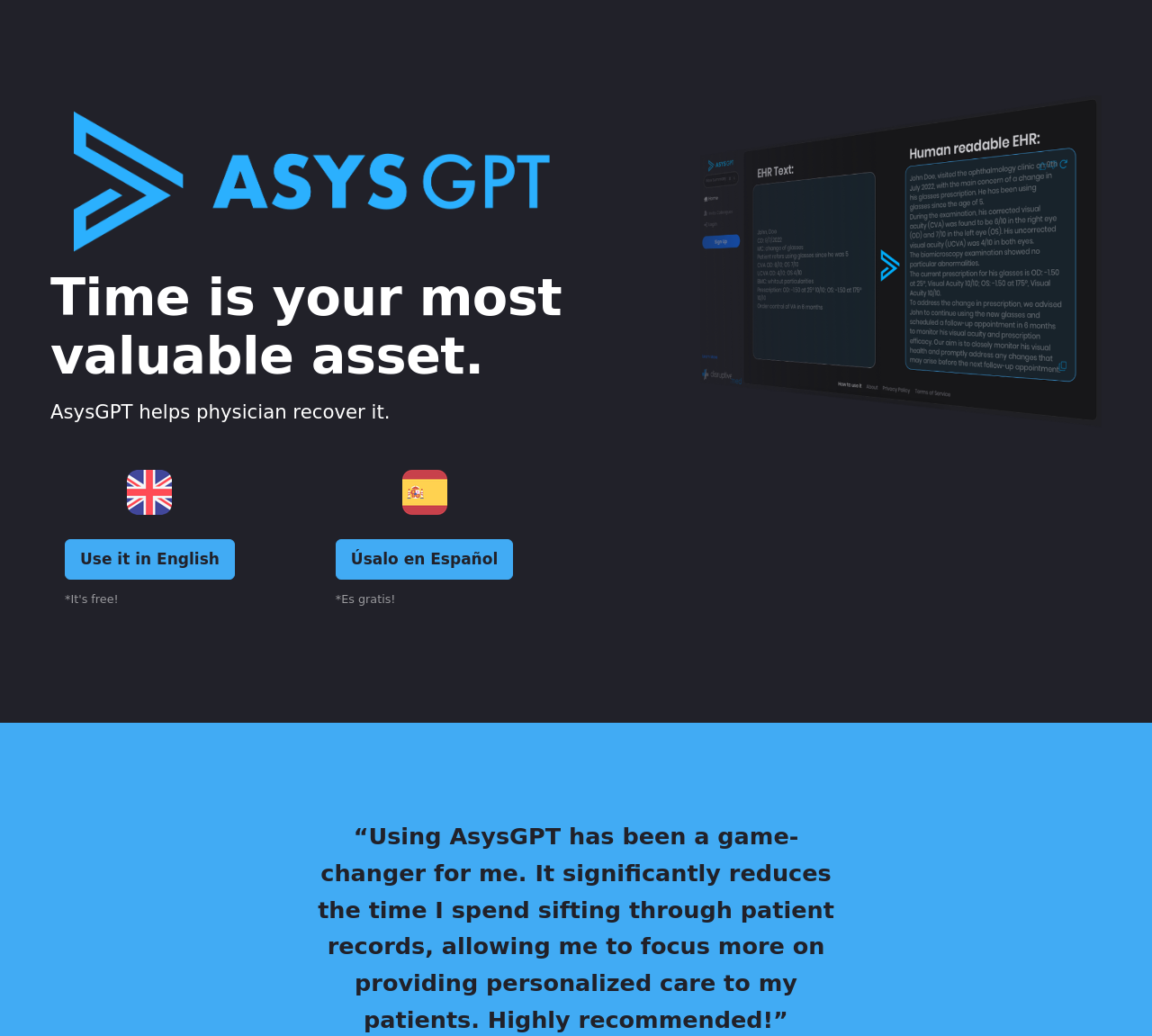Please provide a brief answer to the following inquiry using a single word or phrase:
What is the offer mentioned on the webpage?

Free